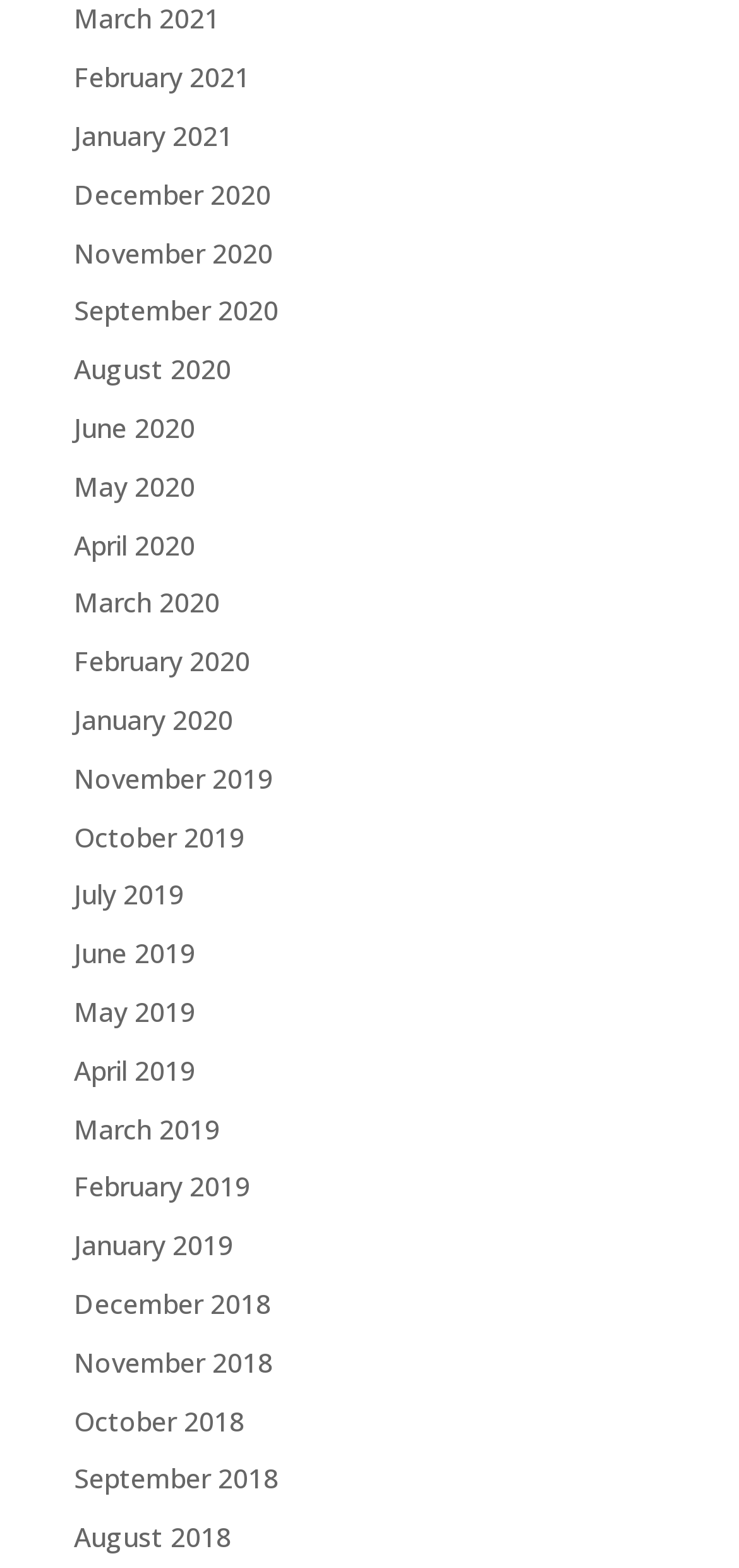Observe the image and answer the following question in detail: Are the months listed in chronological order?

I analyzed the text content of the link elements and found that they are listed in chronological order, with the earliest month first and the latest month last.